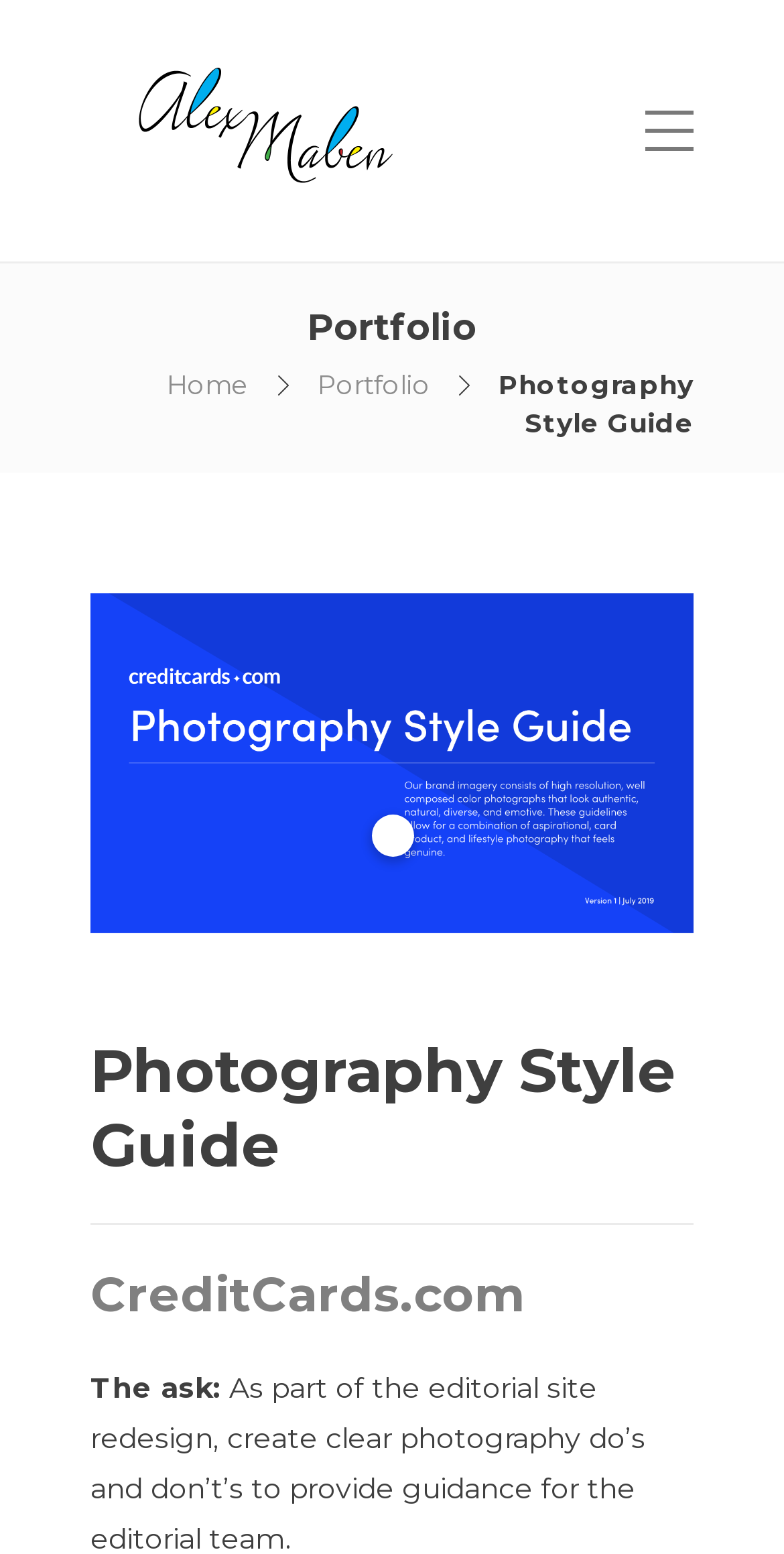From the details in the image, provide a thorough response to the question: How many tabs are there in the tablist?

The tablist is located in the middle of the webpage, and it has only one tab, which is selected and labeled as '1 of 1'.